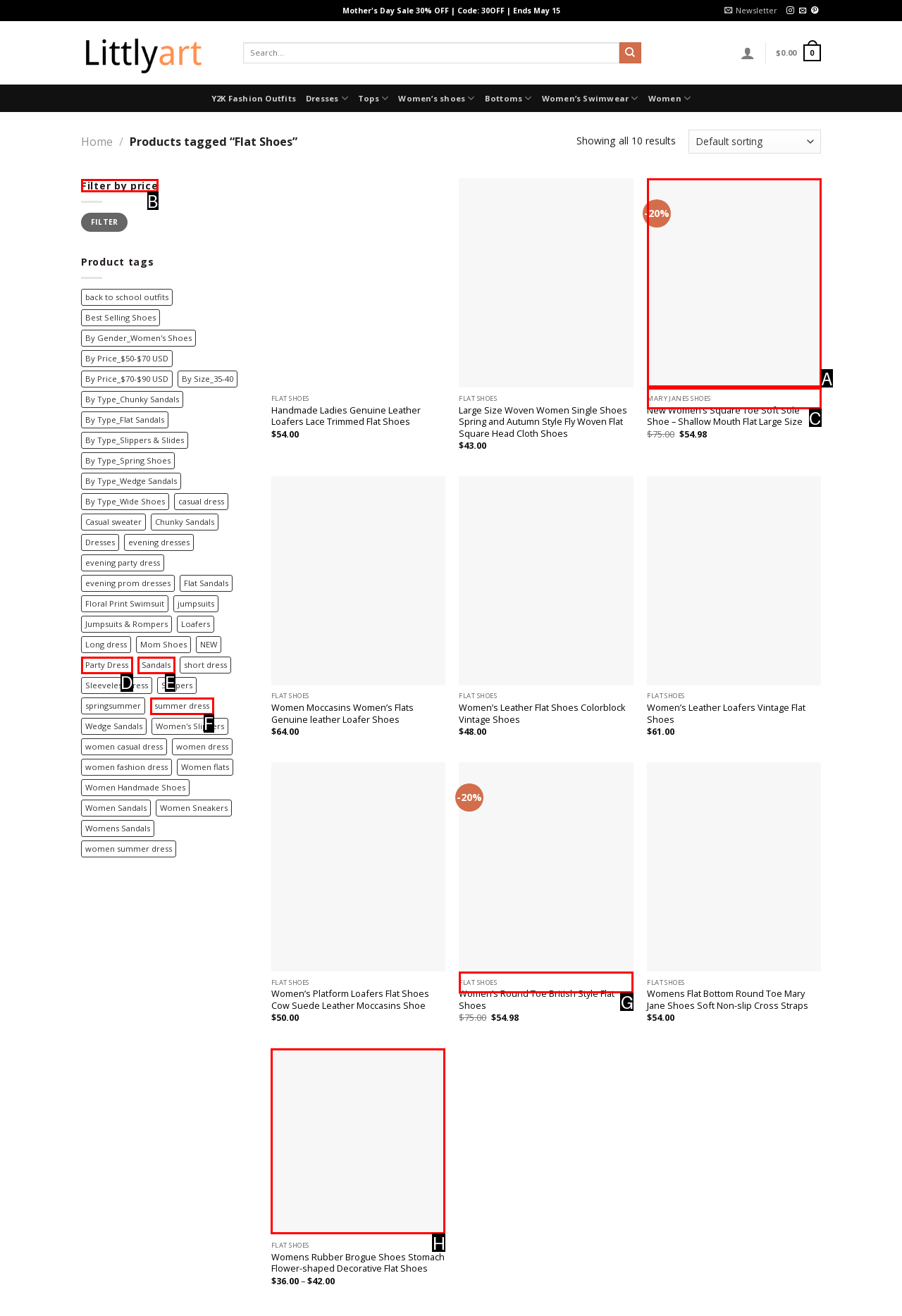For the instruction: Filter by price, which HTML element should be clicked?
Respond with the letter of the appropriate option from the choices given.

B